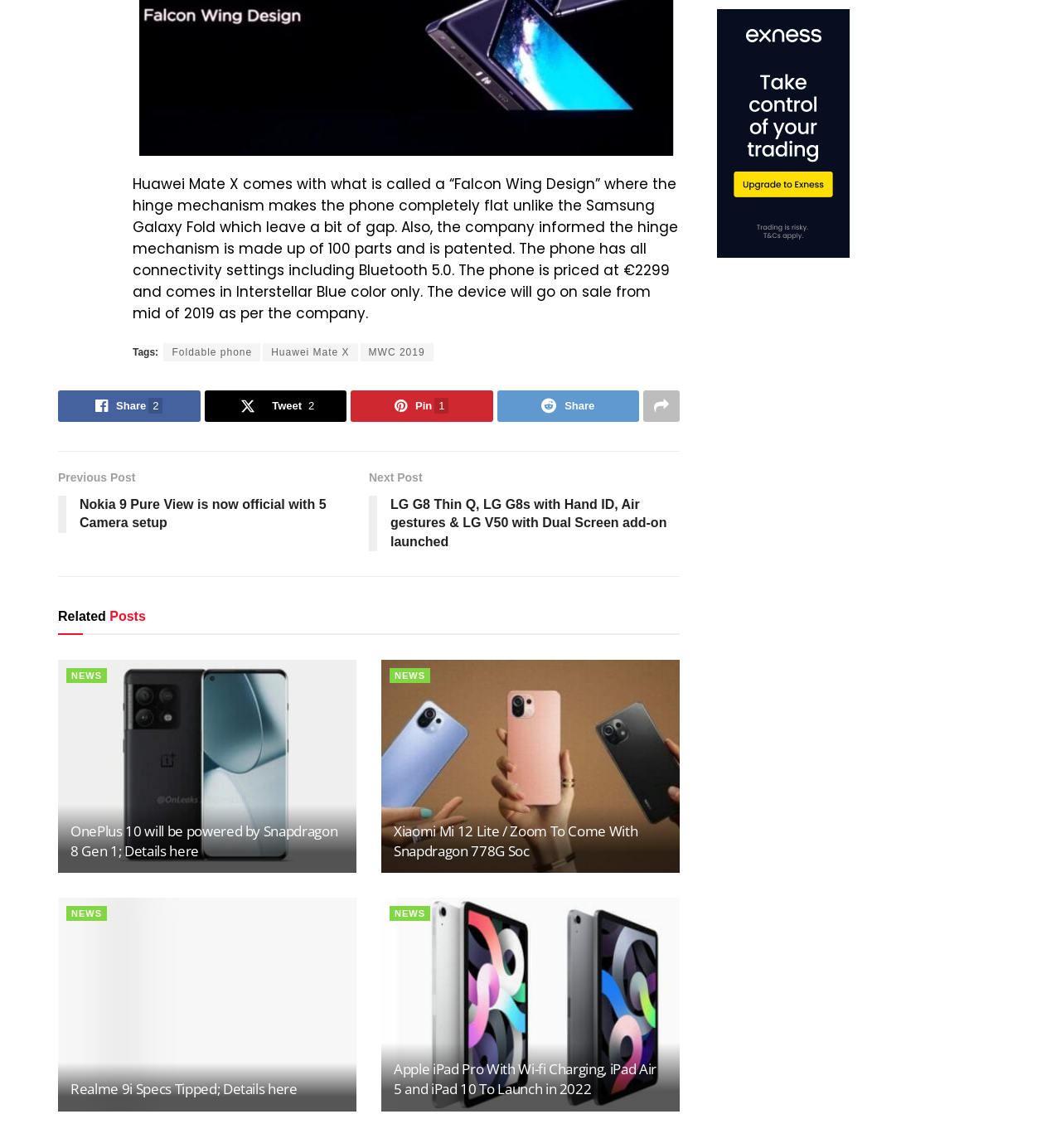How many connectivity settings does Huawei Mate X have?
From the image, provide a succinct answer in one word or a short phrase.

All